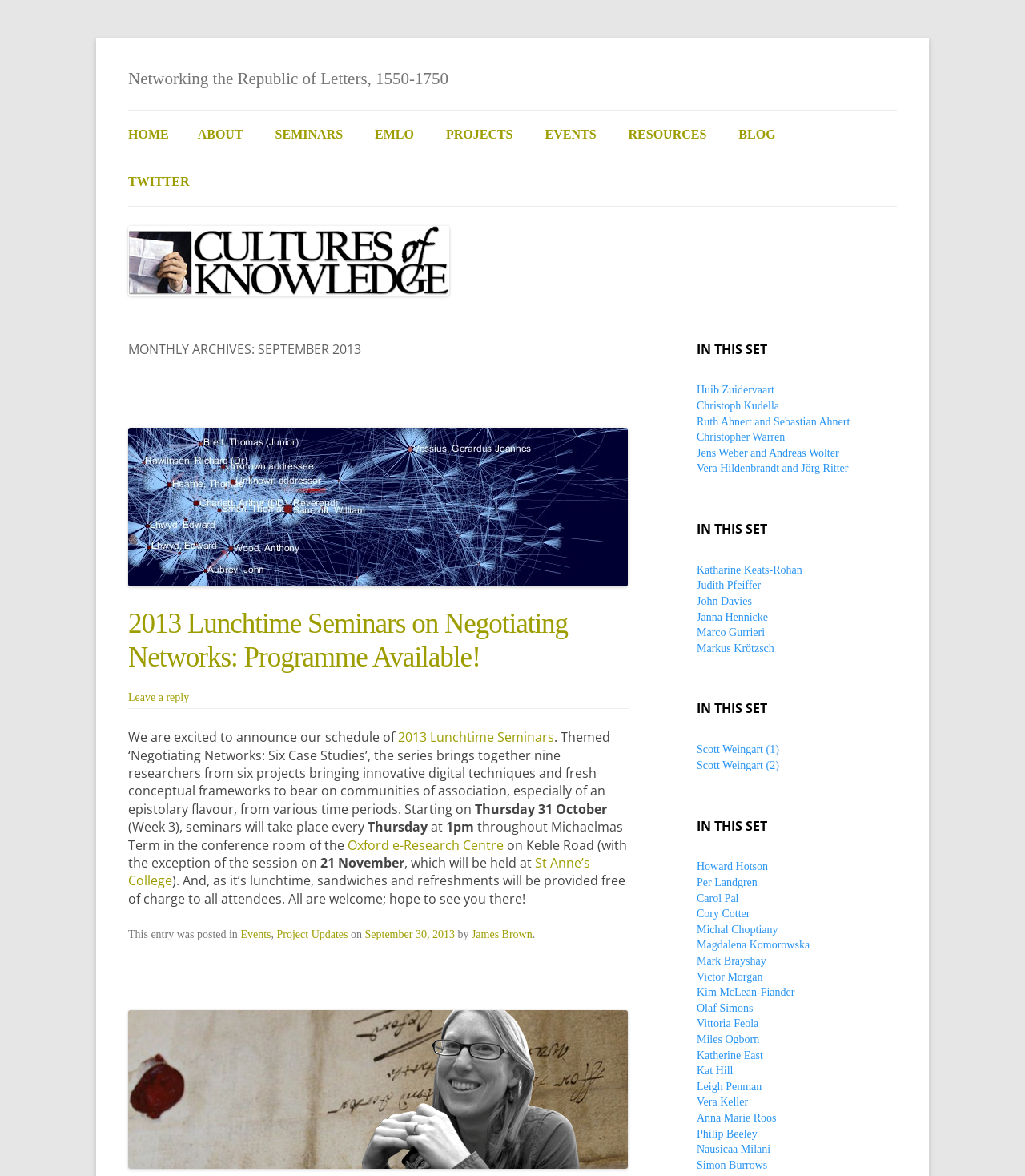How many researchers will present at the seminars?
Provide a well-explained and detailed answer to the question.

The article section of the webpage mentions that the series brings together nine researchers from six projects, who will present at the seminars.